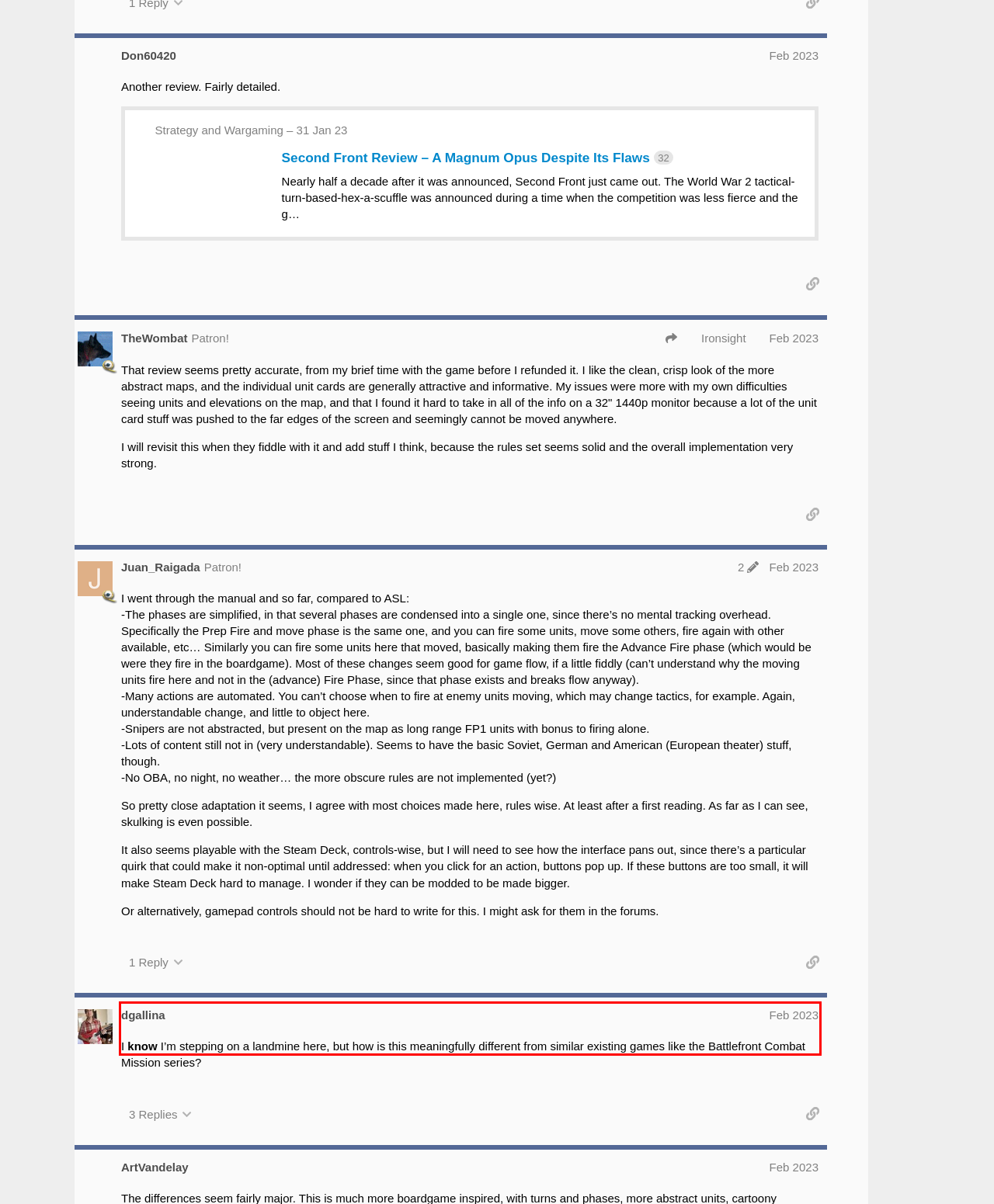Using the provided webpage screenshot, recognize the text content in the area marked by the red bounding box.

Regarding floor levels, there is an icon at the top of the screen that looks like a 3 story house with a roof. Clicking Tab once will remove the roof of all buildings on the map and darken the roof on that icon. Clicking Tab again will cycle down through the floors so you can easily see what troops are on each level. Each level darkens on the house icon as you drill down.